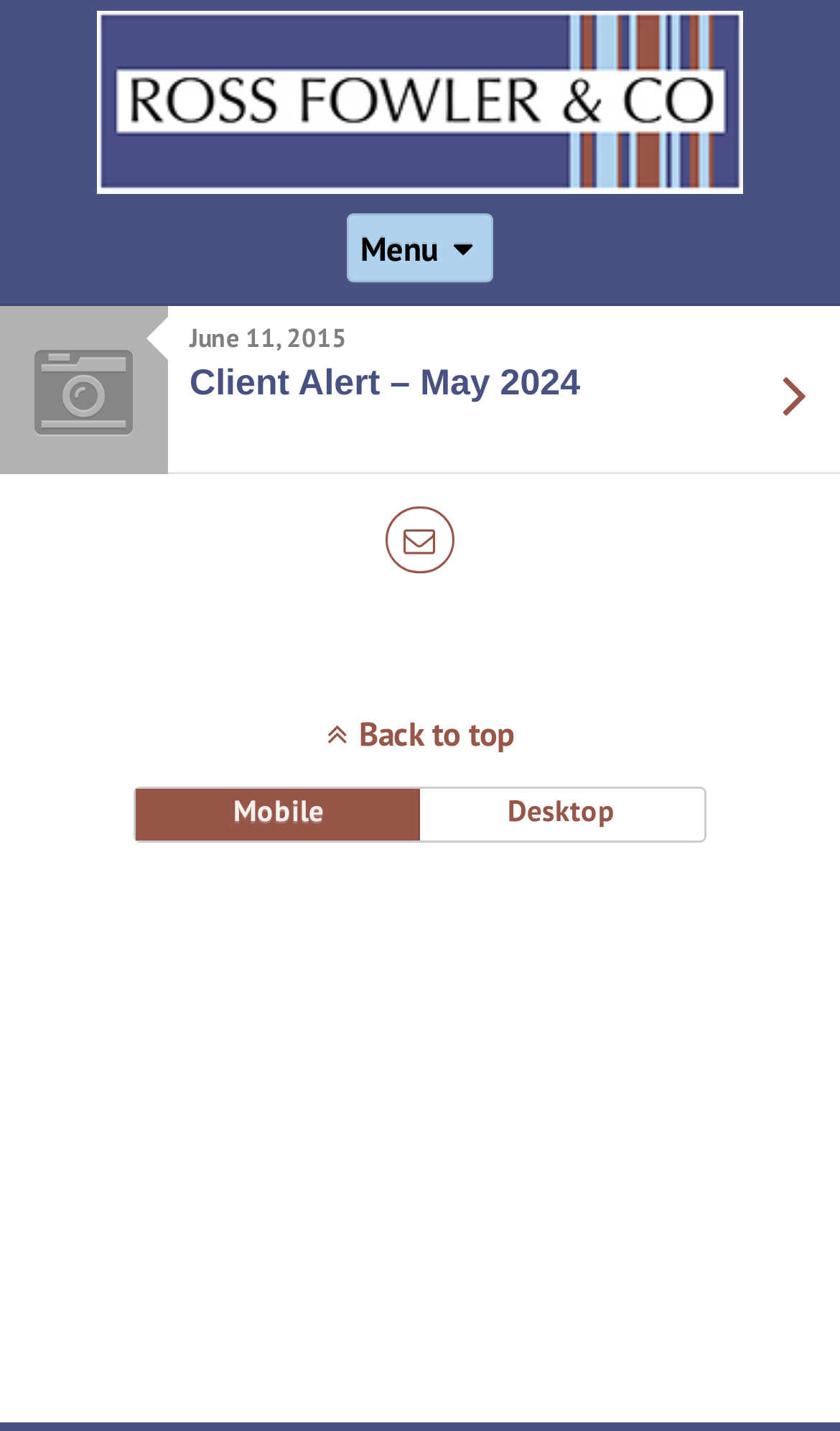Predict the bounding box for the UI component with the following description: "mobile".

[0.163, 0.551, 0.5, 0.588]